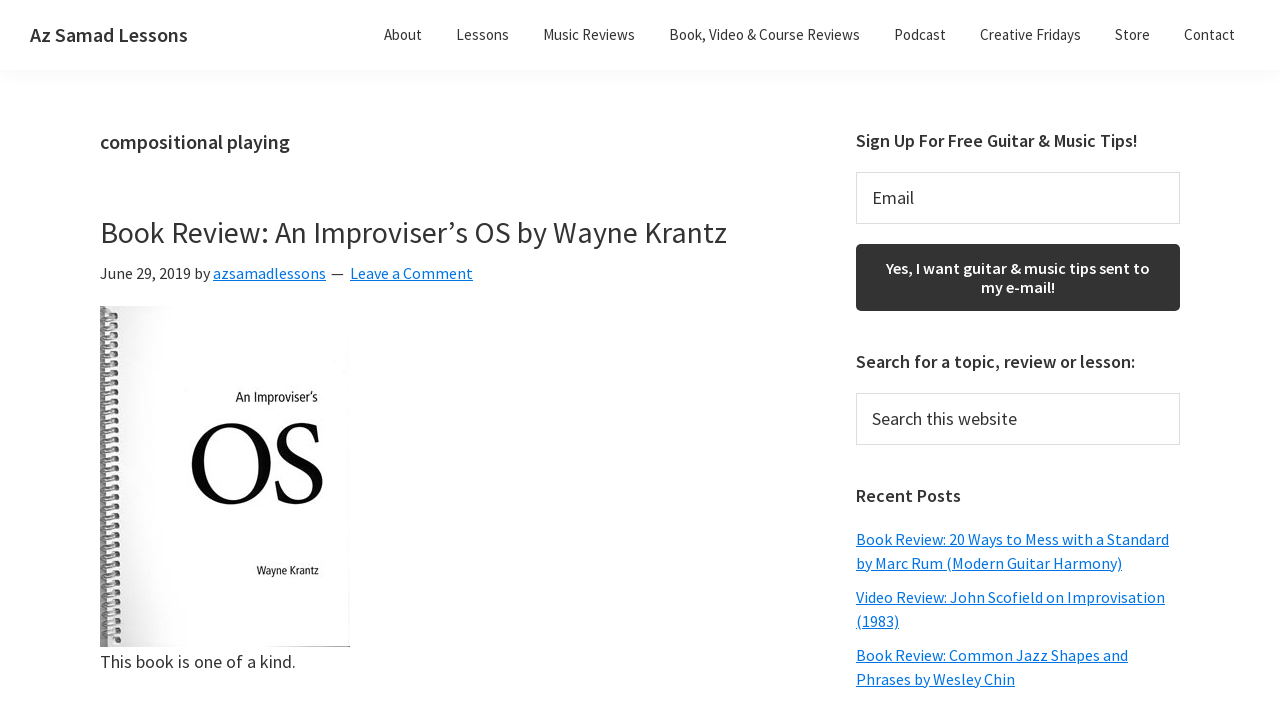Explain the contents of the webpage comprehensively.

This webpage is about compositional playing, specifically focused on guitar, ukulele, and music lessons. At the top left corner, there are three "Skip to" links for navigation. Below these links, there is a prominent link to "Az Samad Lessons" and a brief description of the lessons offered.

The main navigation menu is located at the top center of the page, with links to "About", "Lessons", "Music Reviews", "Book, Video & Course Reviews", "Podcast", "Creative Fridays", "Store", and "Contact".

The main content area is divided into two sections. On the left side, there is a heading "compositional playing" followed by a book review titled "Book Review: An Improviser’s OS by Wayne Krantz". The review includes a link to the book, a timestamp of June 29, 2019, and a brief summary of the book. Below the review, there is a figure, likely an image related to the book.

On the right side, there is a primary sidebar with several sections. The first section is a heading "Sign Up For Free Guitar & Music Tips!" with a required email textbox and a button to submit. Below this section, there is a search bar with a placeholder text "Search this website". The search bar is accompanied by a button to initiate the search.

Further down the sidebar, there is a heading "Recent Posts" with three links to recent articles, including book reviews and video reviews.